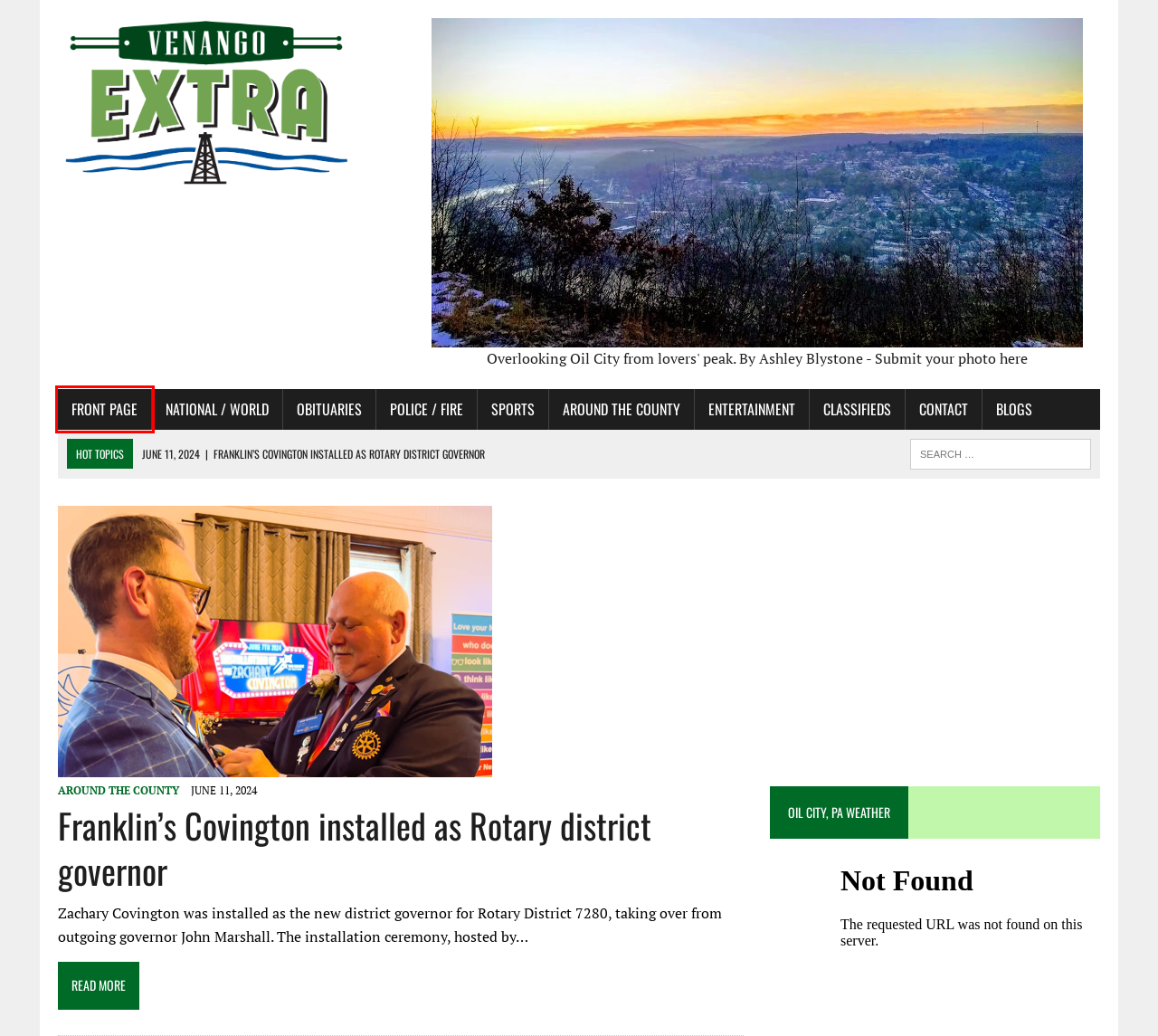You have been given a screenshot of a webpage with a red bounding box around a UI element. Select the most appropriate webpage description for the new webpage that appears after clicking the element within the red bounding box. The choices are:
A. Police / Fire – Venango Extra.com
B. Franklin’s Covington installed as Rotary district governor – Venango Extra.com
C. Contact – Venango Extra.com
D. Front Page – Venango Extra.com
E. Entertainment – Venango Extra.com
F. Submit Masthead Photo – Venango Extra.com
G. Obituaries – Venango Extra.com
H. Pet of the Day 06/11/24 – Venango Extra.com

D